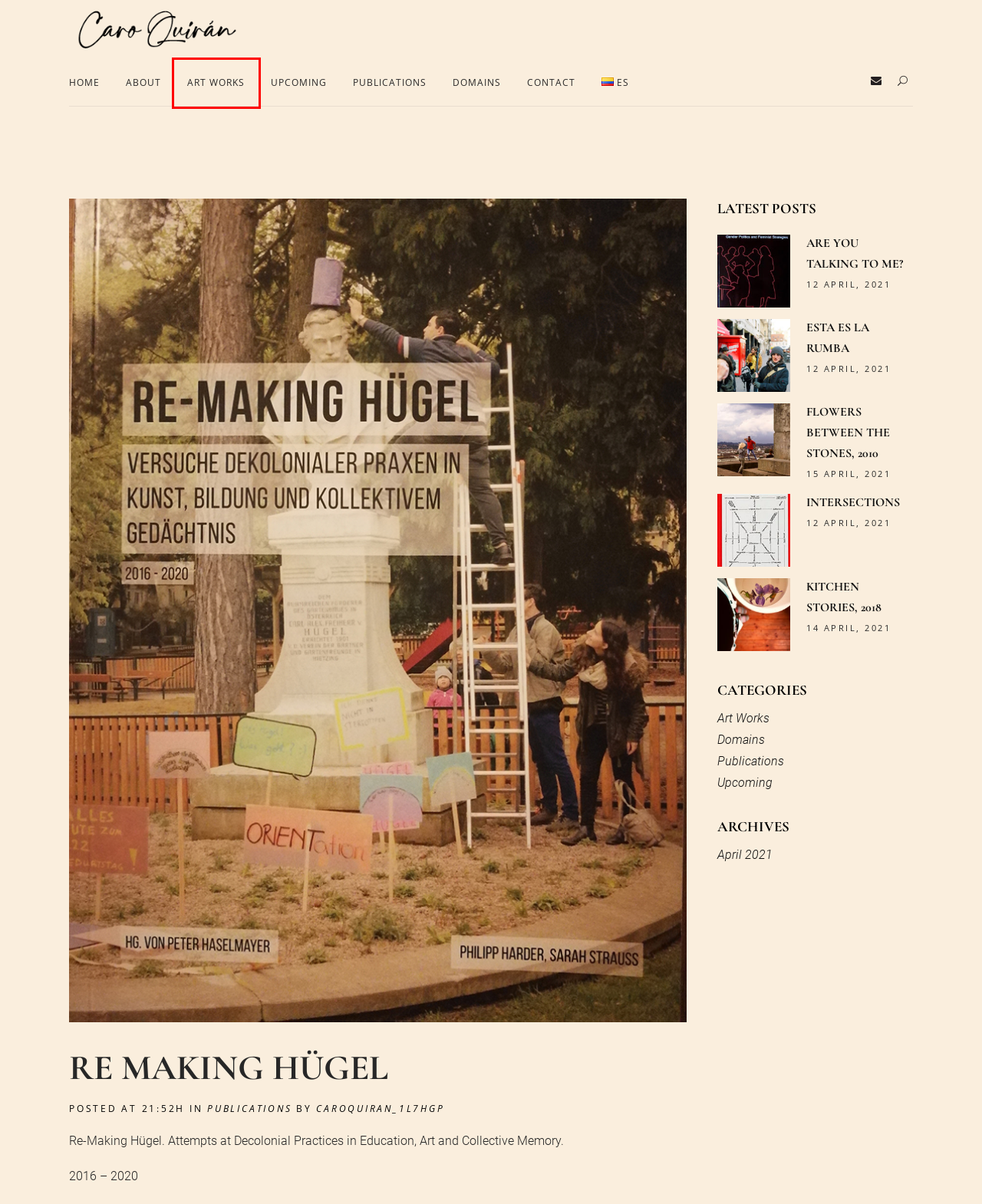Take a look at the provided webpage screenshot featuring a red bounding box around an element. Select the most appropriate webpage description for the page that loads after clicking on the element inside the red bounding box. Here are the candidates:
A. Caro Quirán | Contact
B. Caro Quirán |
C. Caro Quirán | Esta Es La Rumba
D. Caro Quirán | Intersections
E. Caro Quirán | Re haciendo Hügel
F. Caro Quirán | About
G. Caro Quirán | Flowers Between the Stones, 2010
H. Caro Quirán | Kitchen Stories, 2018

B